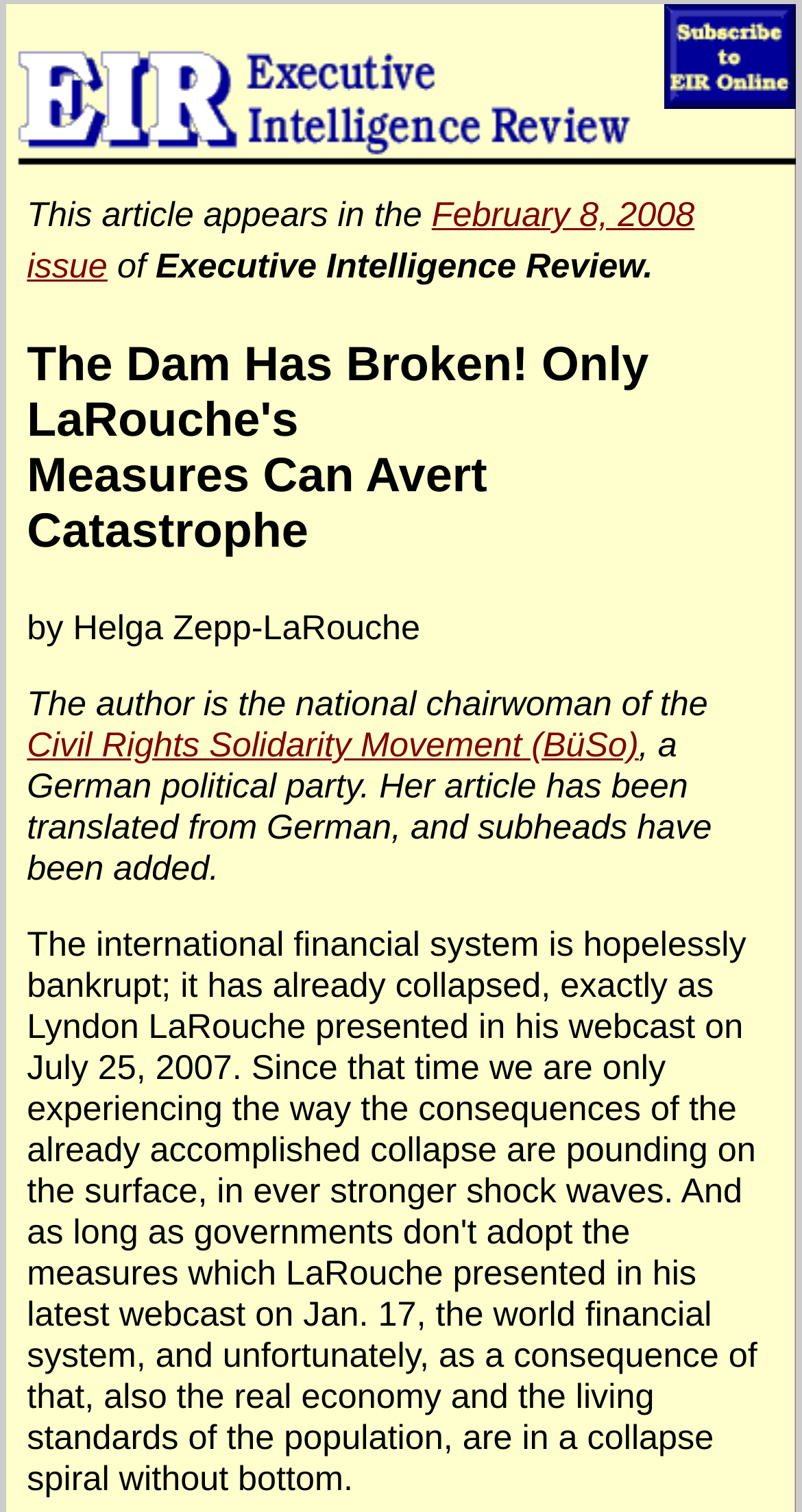Please respond in a single word or phrase: 
What is the date of the issue of Executive Intelligence Review?

February 8, 2008